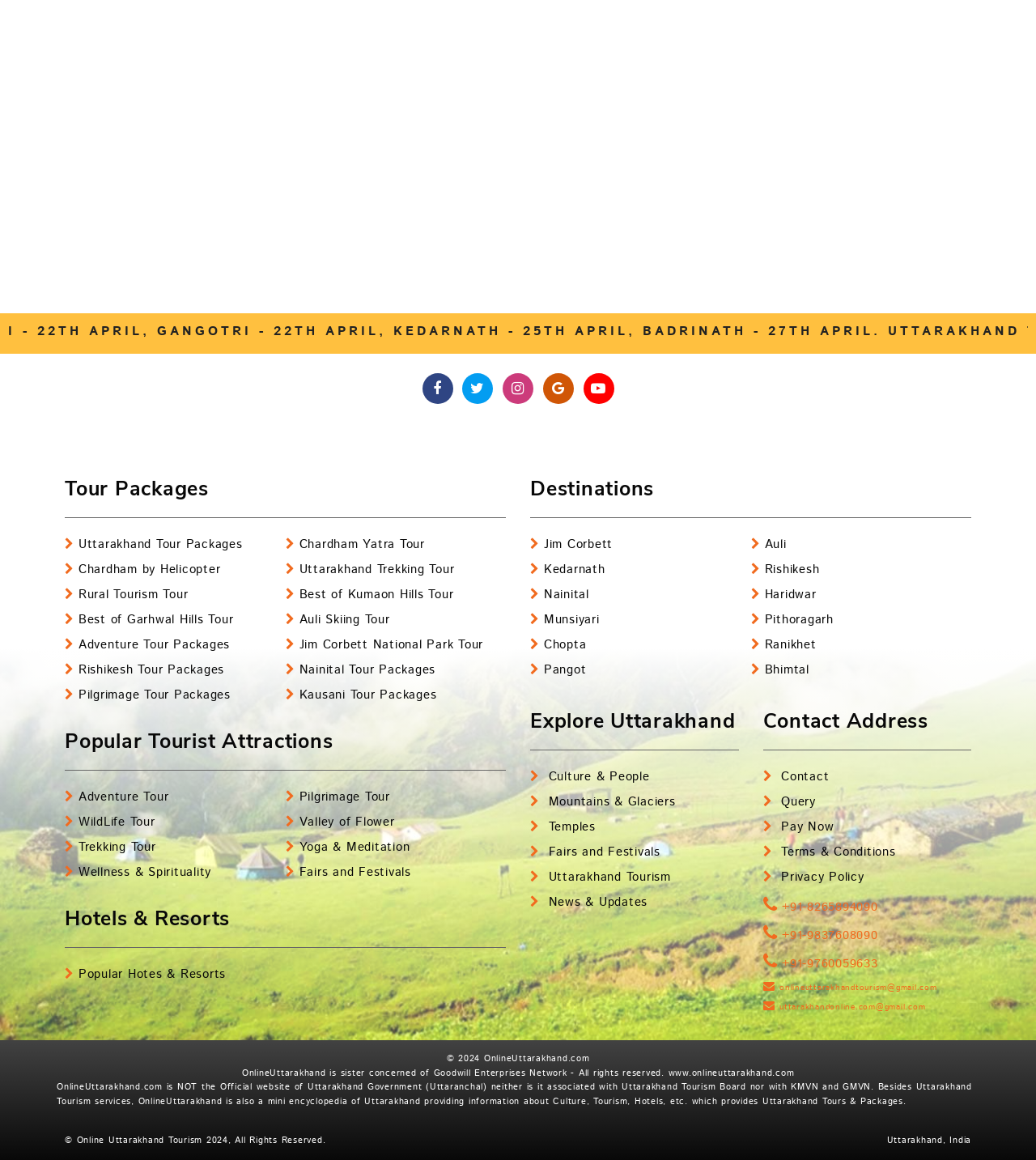Locate the bounding box coordinates of the item that should be clicked to fulfill the instruction: "Contact us".

[0.736, 0.662, 0.8, 0.677]